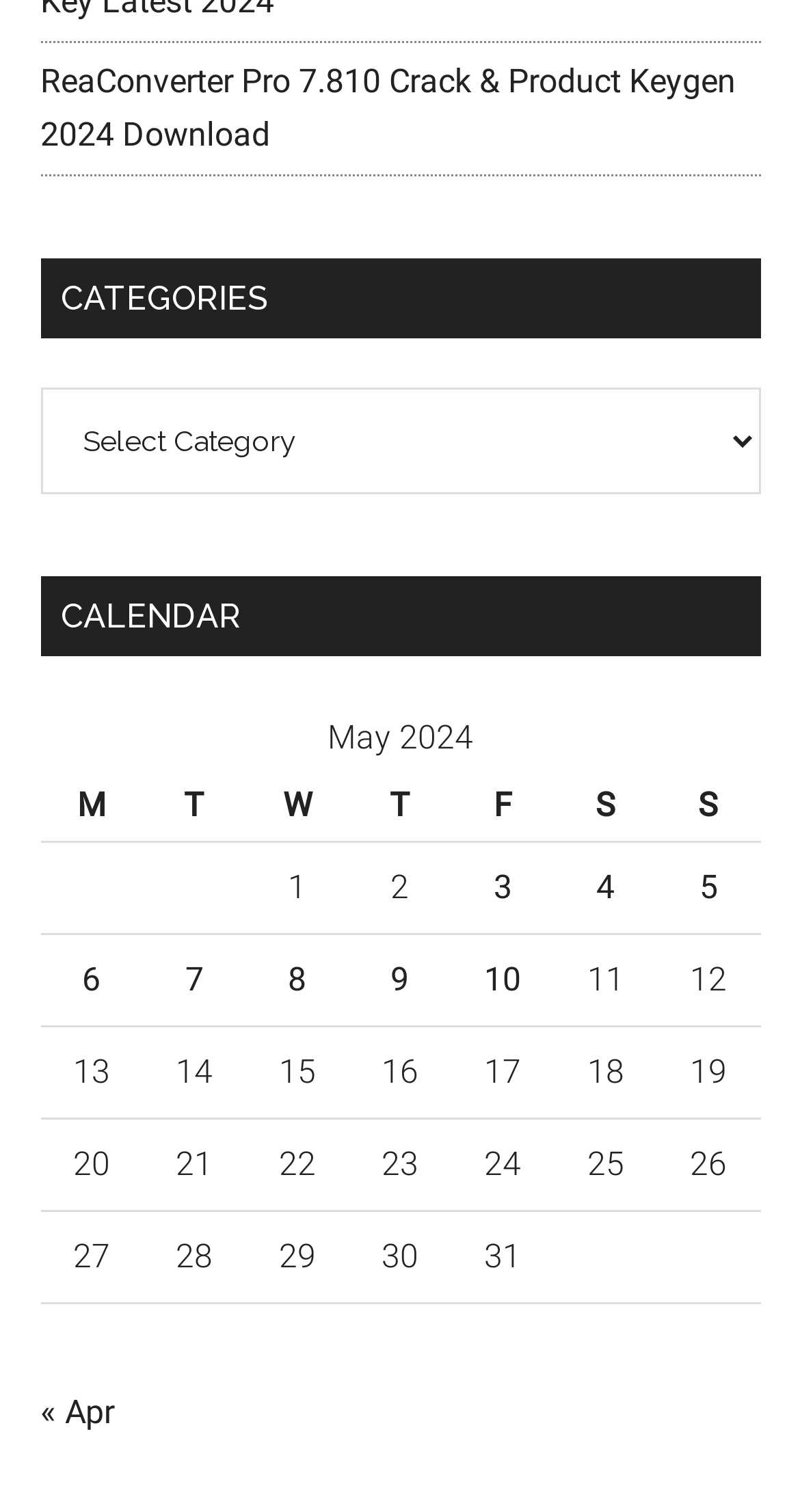What is the category of the webpage? Examine the screenshot and reply using just one word or a brief phrase.

Categories